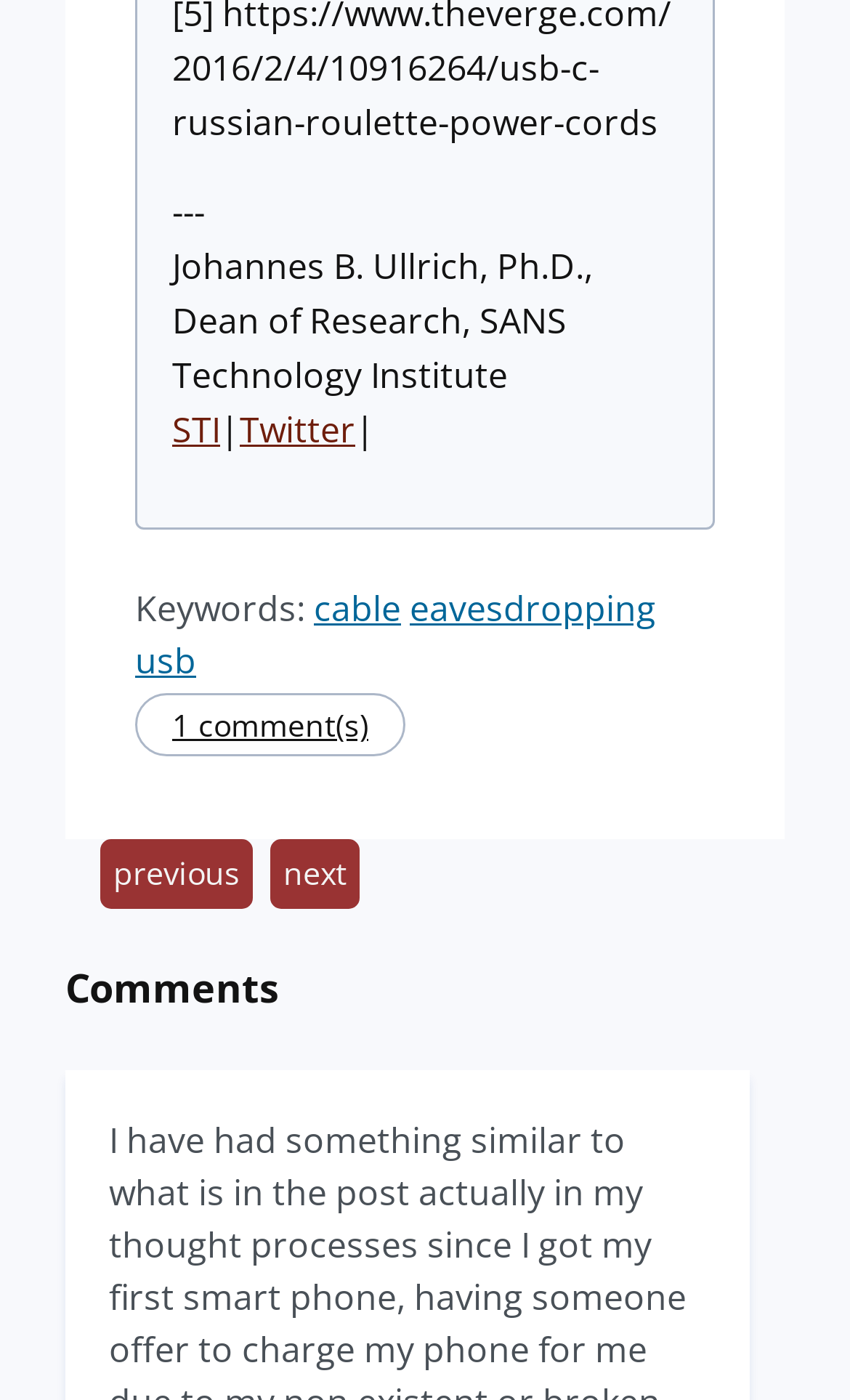Locate the bounding box coordinates of the element you need to click to accomplish the task described by this instruction: "Click on the STI link".

[0.203, 0.29, 0.259, 0.324]